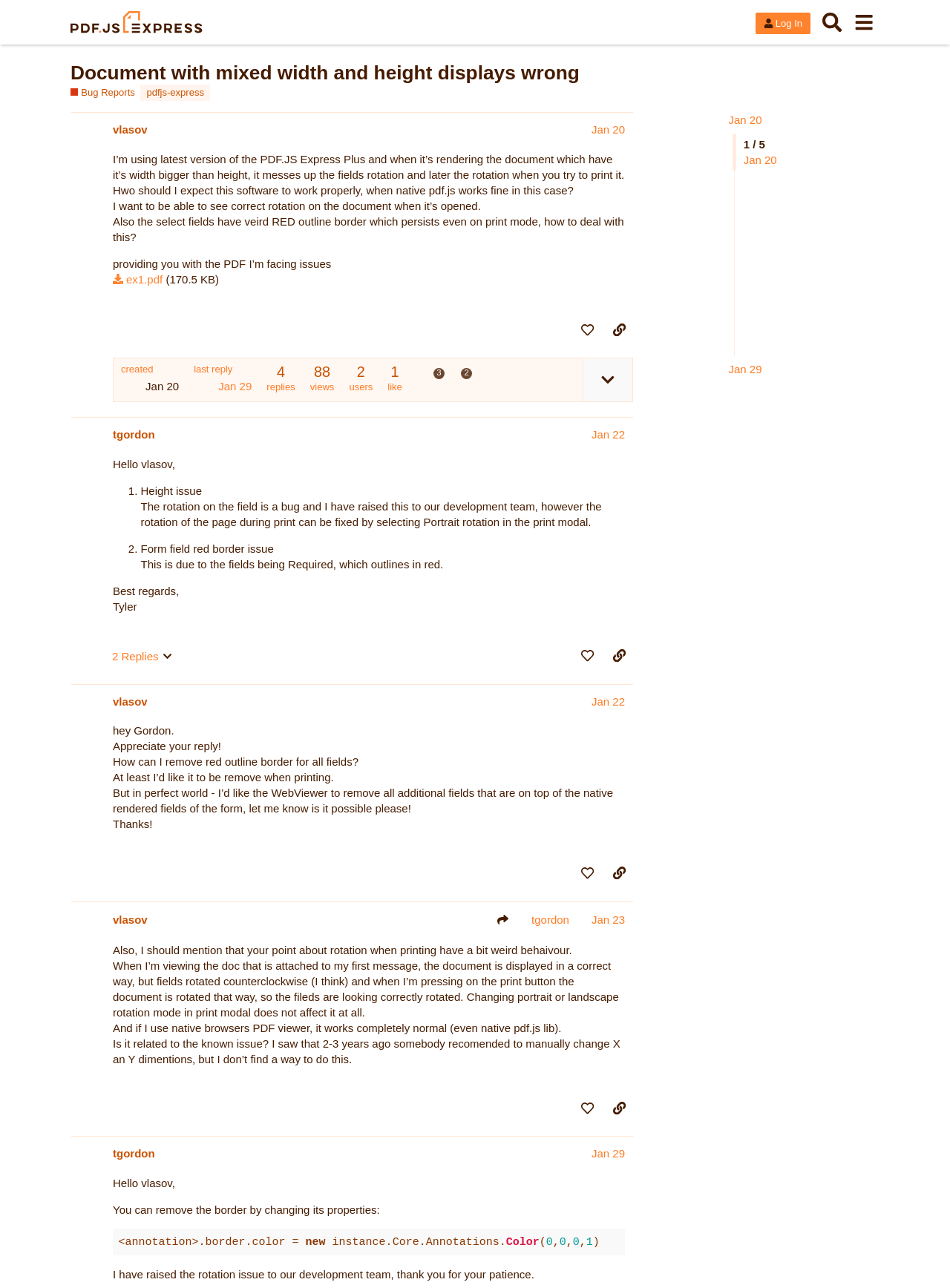Please locate the bounding box coordinates of the element that needs to be clicked to achieve the following instruction: "Click the 'Log In' button". The coordinates should be four float numbers between 0 and 1, i.e., [left, top, right, bottom].

[0.795, 0.01, 0.853, 0.026]